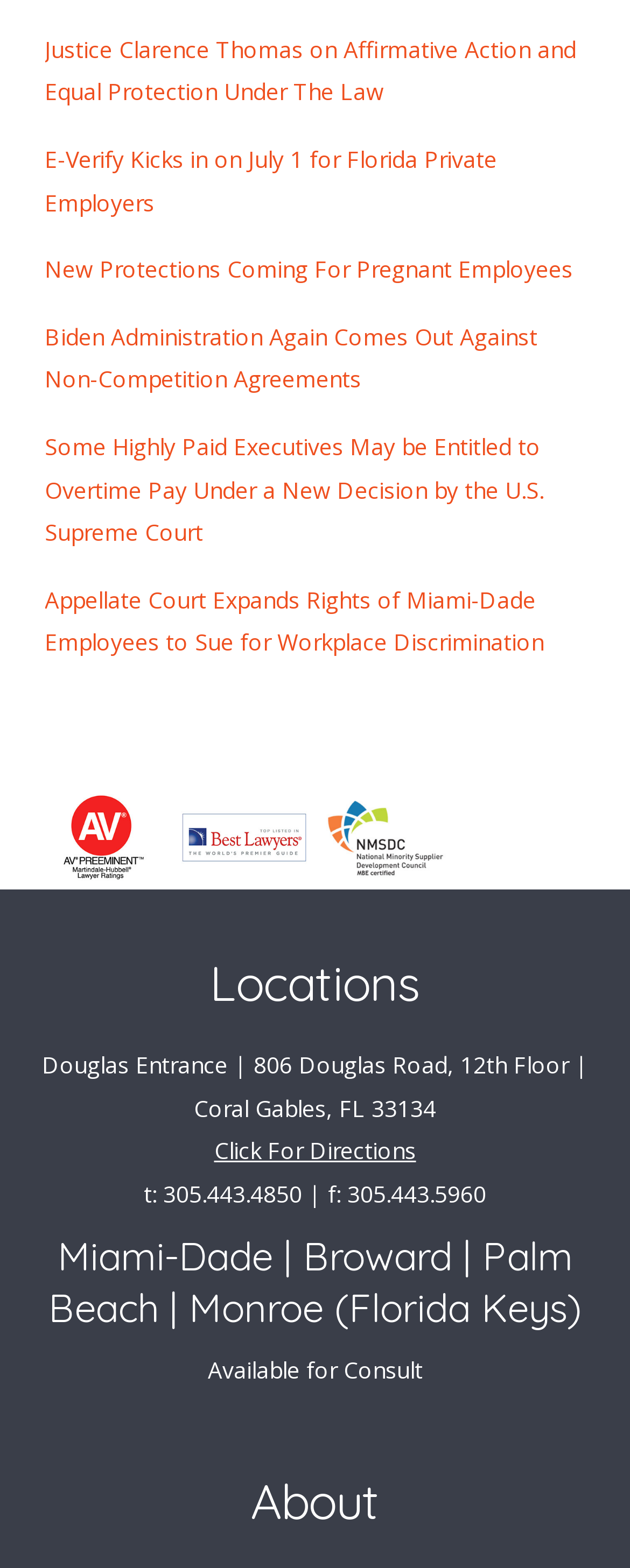Please find the bounding box coordinates of the element's region to be clicked to carry out this instruction: "Discover Yoruba community's virtual cultural festival in Austria".

None